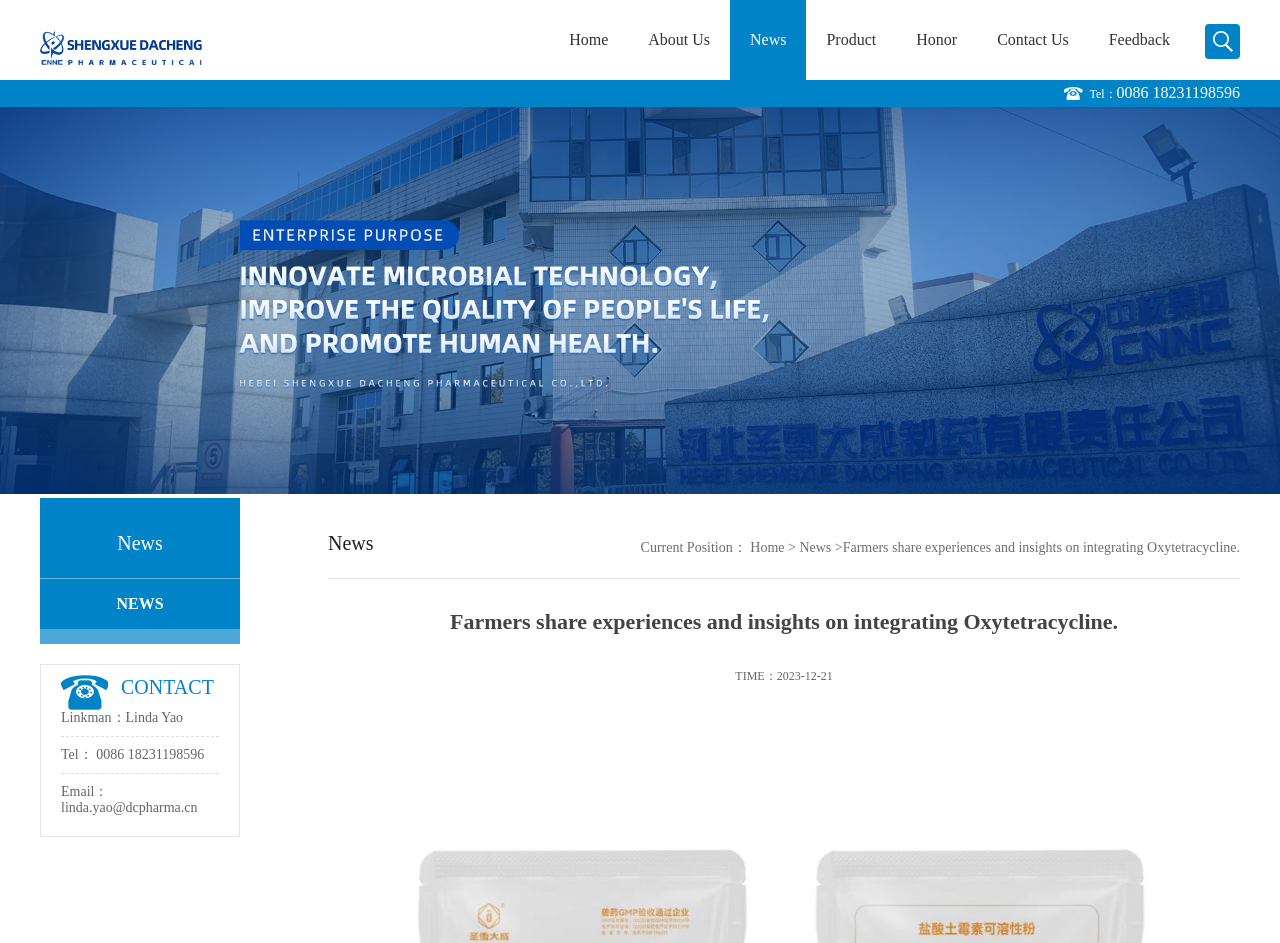Create a detailed summary of the webpage's content and design.

The webpage appears to be a news article or blog post from Dacheng Pharma, a pharmaceutical company. At the top of the page, there is a navigation menu with links to "Home", "About Us", "News", "Product", "Honor", "Contact Us", and "Feedback". This menu is repeated at the bottom of the page.

Below the navigation menu, there is a logo of Hebei Shengxue Dacheng Pharmaceutical Co., Ltd. accompanied by a link to the company's name.

The main content of the page is divided into two sections. On the left side, there is a section with a heading "News" and a subheading "CONTACT". Below this, there is contact information, including a linkman's name, phone number, and email address.

On the right side, there is a news article with the title "Farmers share experiences and insights on integrating Oxytetracycline." The article's content is not explicitly stated, but it appears to be a summary or introduction to the article. Below the title, there is a timestamp indicating that the article was published on December 21, 2023.

There are also several images on the page, but their content is not described. One image is located at the top of the page, spanning the entire width, while another image is located near the contact information section.